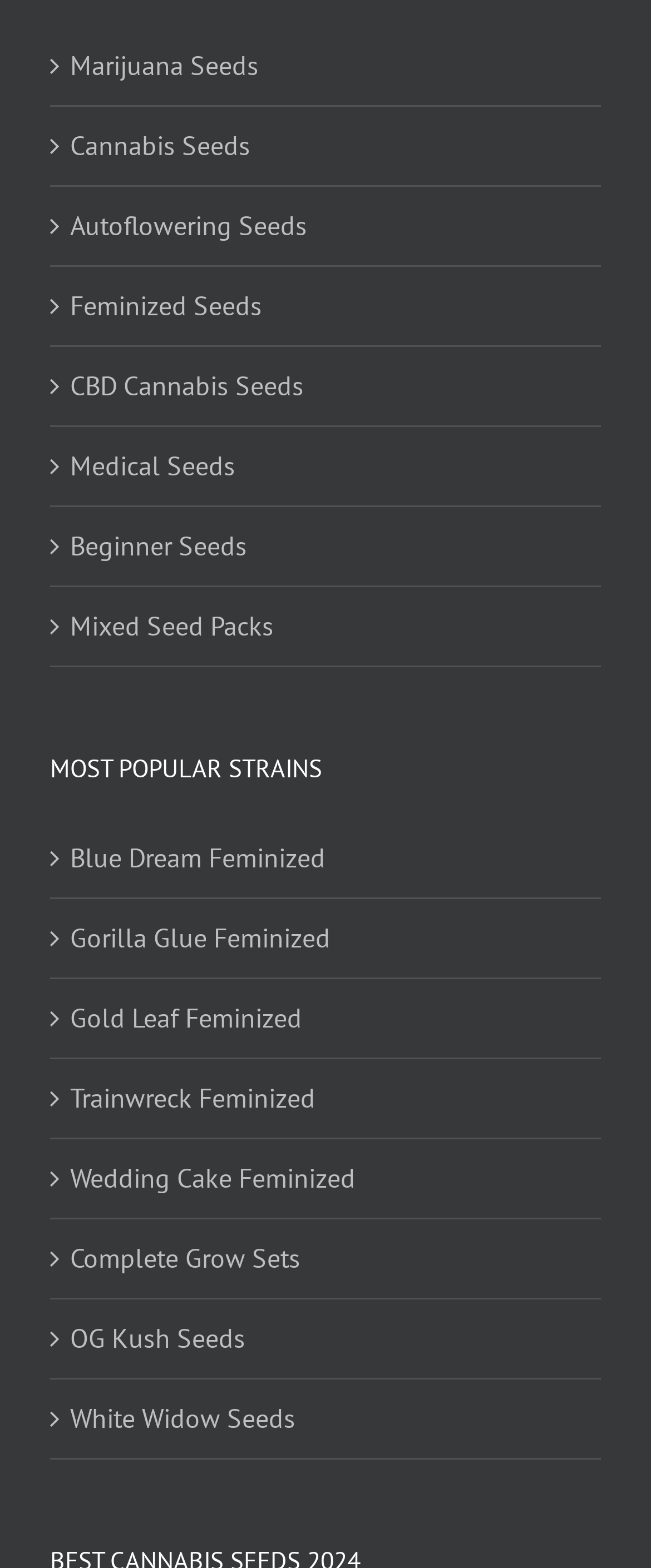Please locate the bounding box coordinates of the element that needs to be clicked to achieve the following instruction: "View MOST POPULAR STRAINS". The coordinates should be four float numbers between 0 and 1, i.e., [left, top, right, bottom].

[0.077, 0.479, 0.923, 0.503]